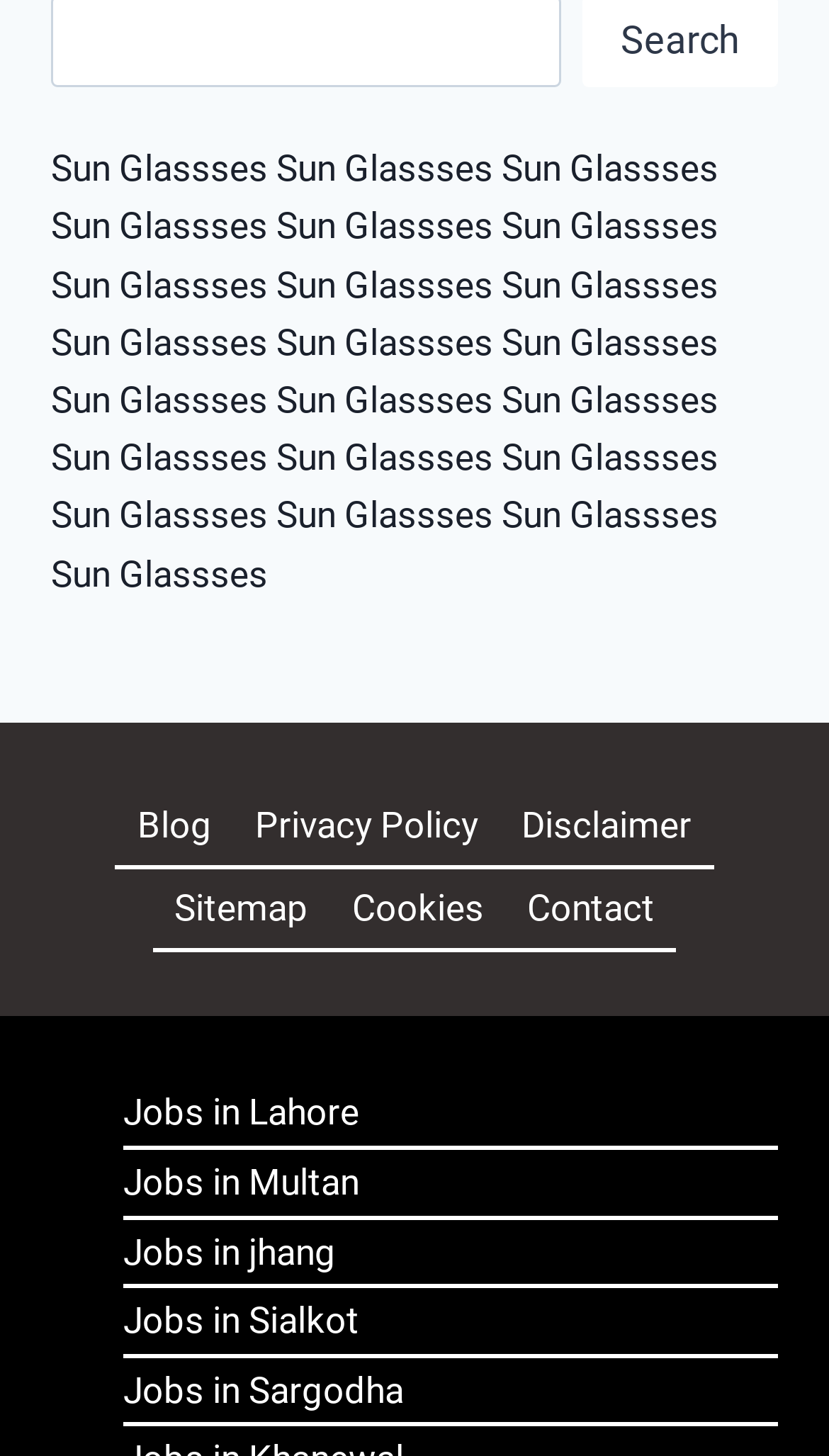Determine the bounding box coordinates of the region to click in order to accomplish the following instruction: "View Jobs in Lahore". Provide the coordinates as four float numbers between 0 and 1, specifically [left, top, right, bottom].

[0.149, 0.75, 0.433, 0.779]